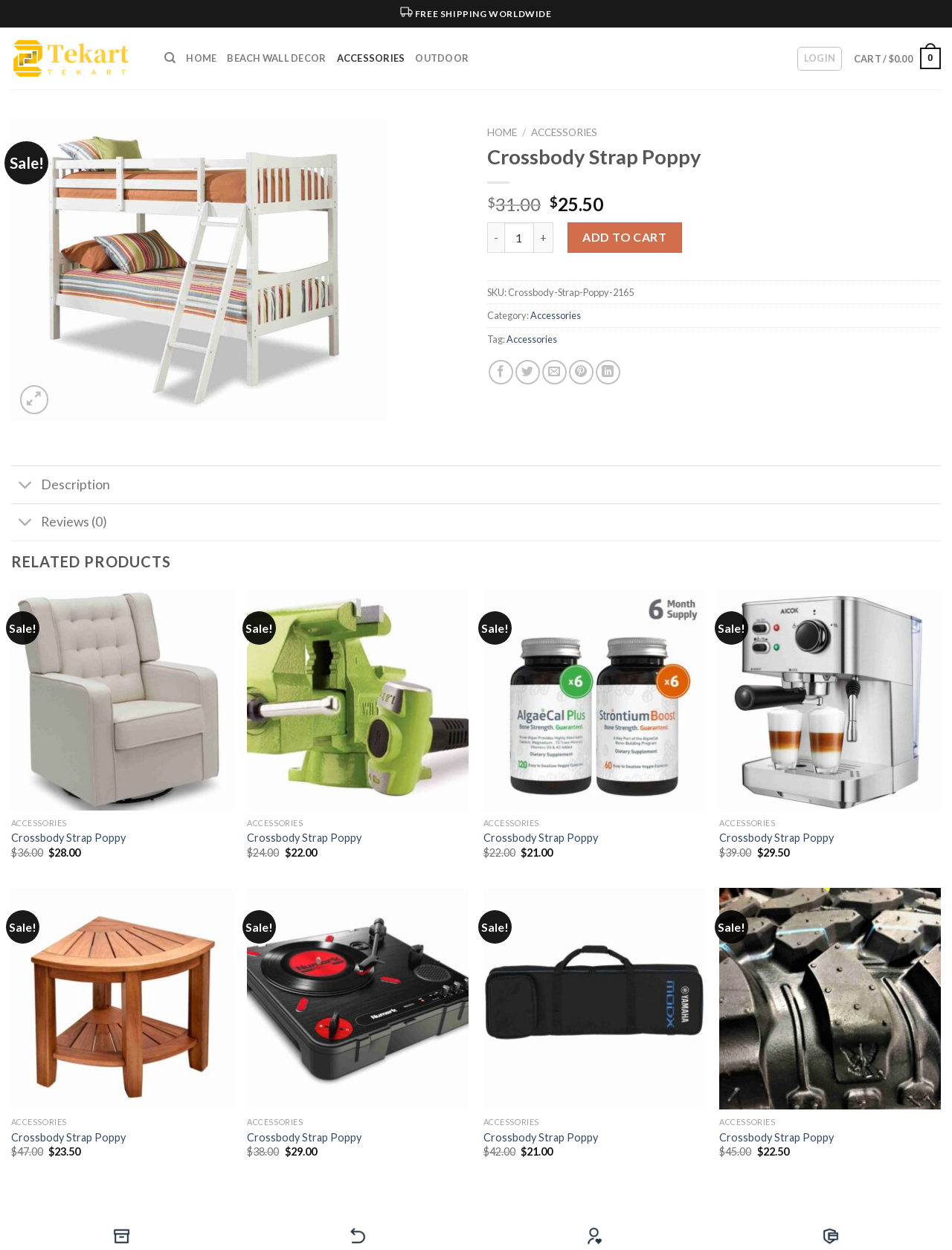Please identify the bounding box coordinates of the clickable element to fulfill the following instruction: "Search for products". The coordinates should be four float numbers between 0 and 1, i.e., [left, top, right, bottom].

[0.173, 0.035, 0.185, 0.058]